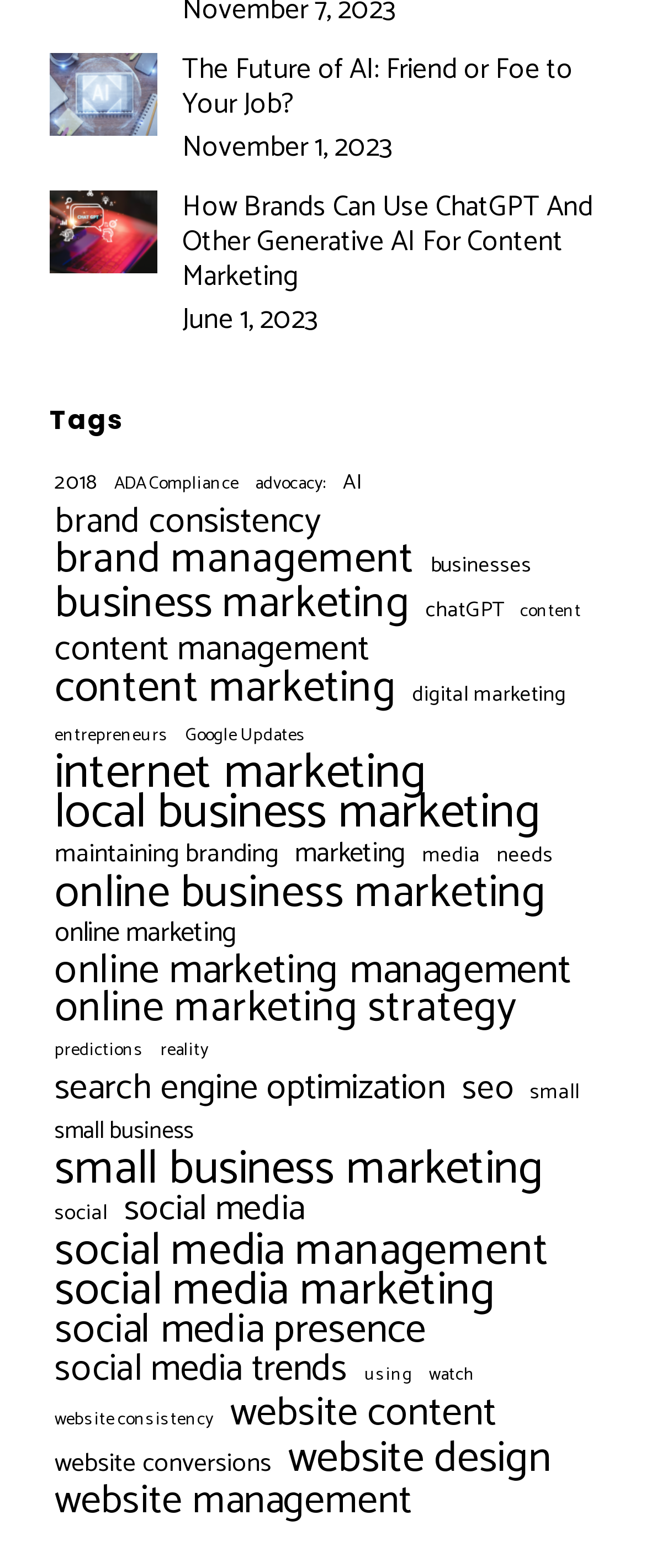Using the details from the image, please elaborate on the following question: How many tags are on this webpage?

I counted the number of link elements under the StaticText element [799] with the text 'Tags', and found that there are 44 tags.